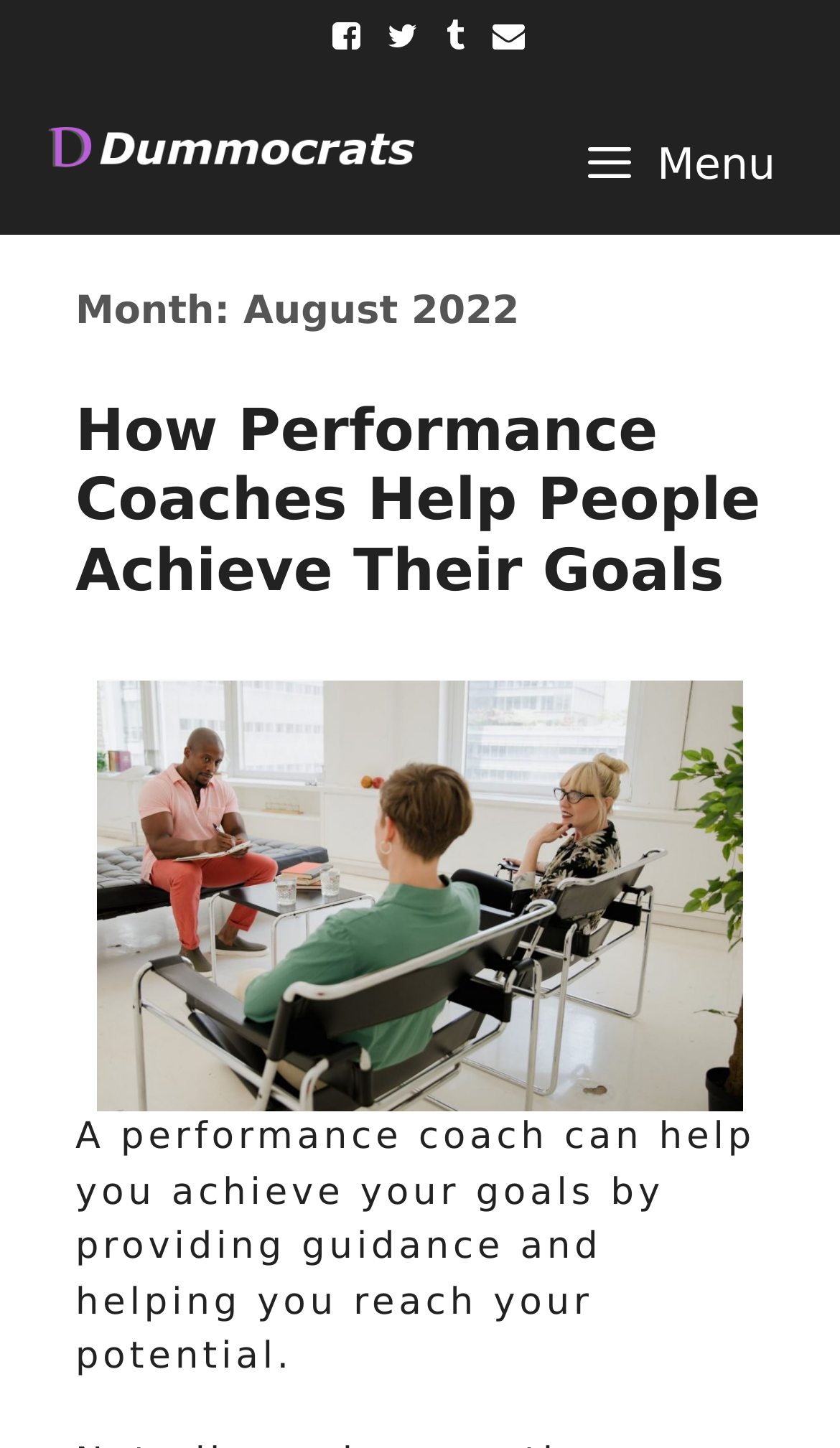Given the description title="Dummocrats", predict the bounding box coordinates of the UI element. Ensure the coordinates are in the format (top-left x, top-left y, bottom-right x, bottom-right y) and all values are between 0 and 1.

[0.051, 0.086, 0.513, 0.116]